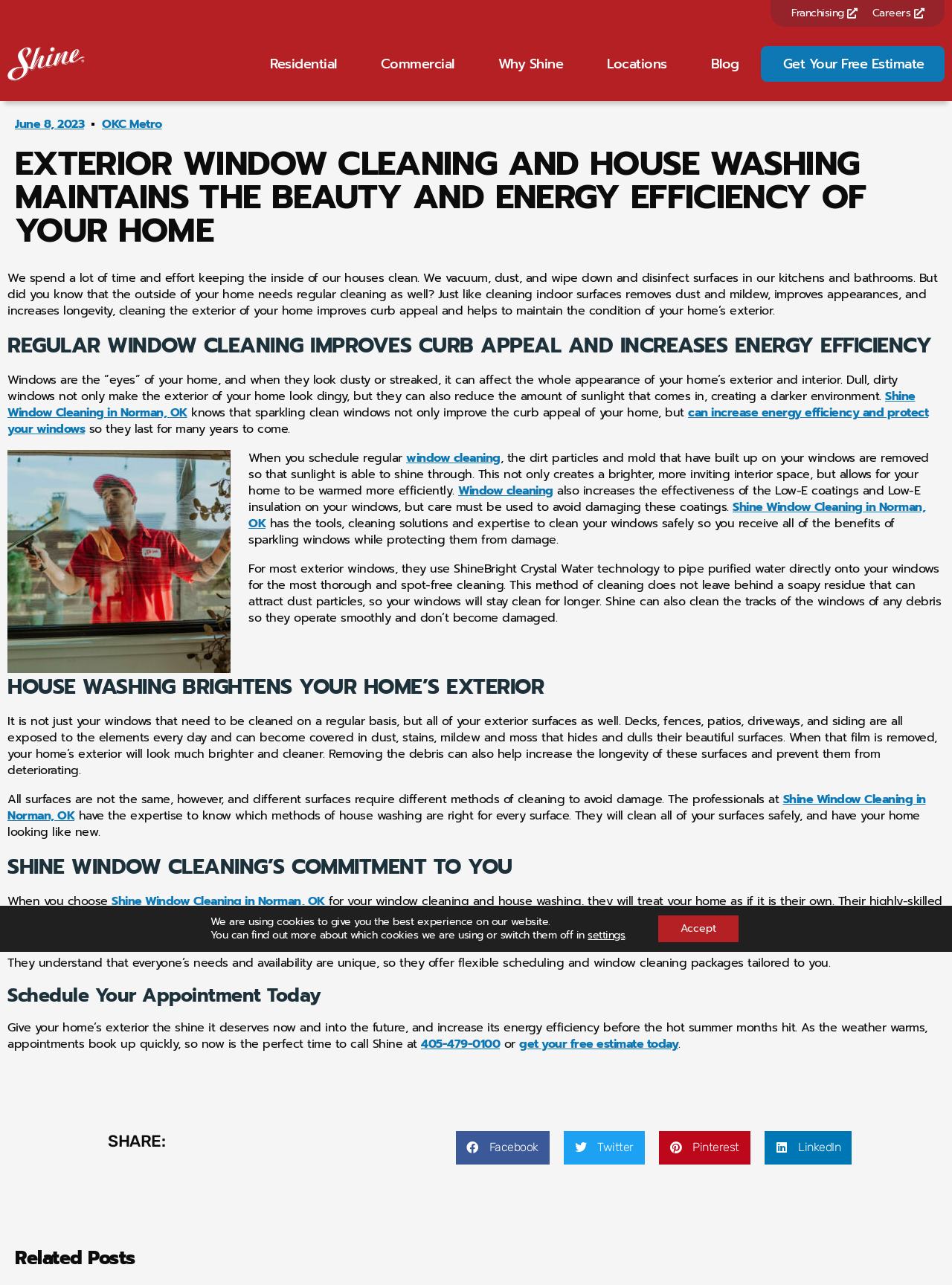Please indicate the bounding box coordinates of the element's region to be clicked to achieve the instruction: "Share on Facebook". Provide the coordinates as four float numbers between 0 and 1, i.e., [left, top, right, bottom].

[0.479, 0.895, 0.577, 0.921]